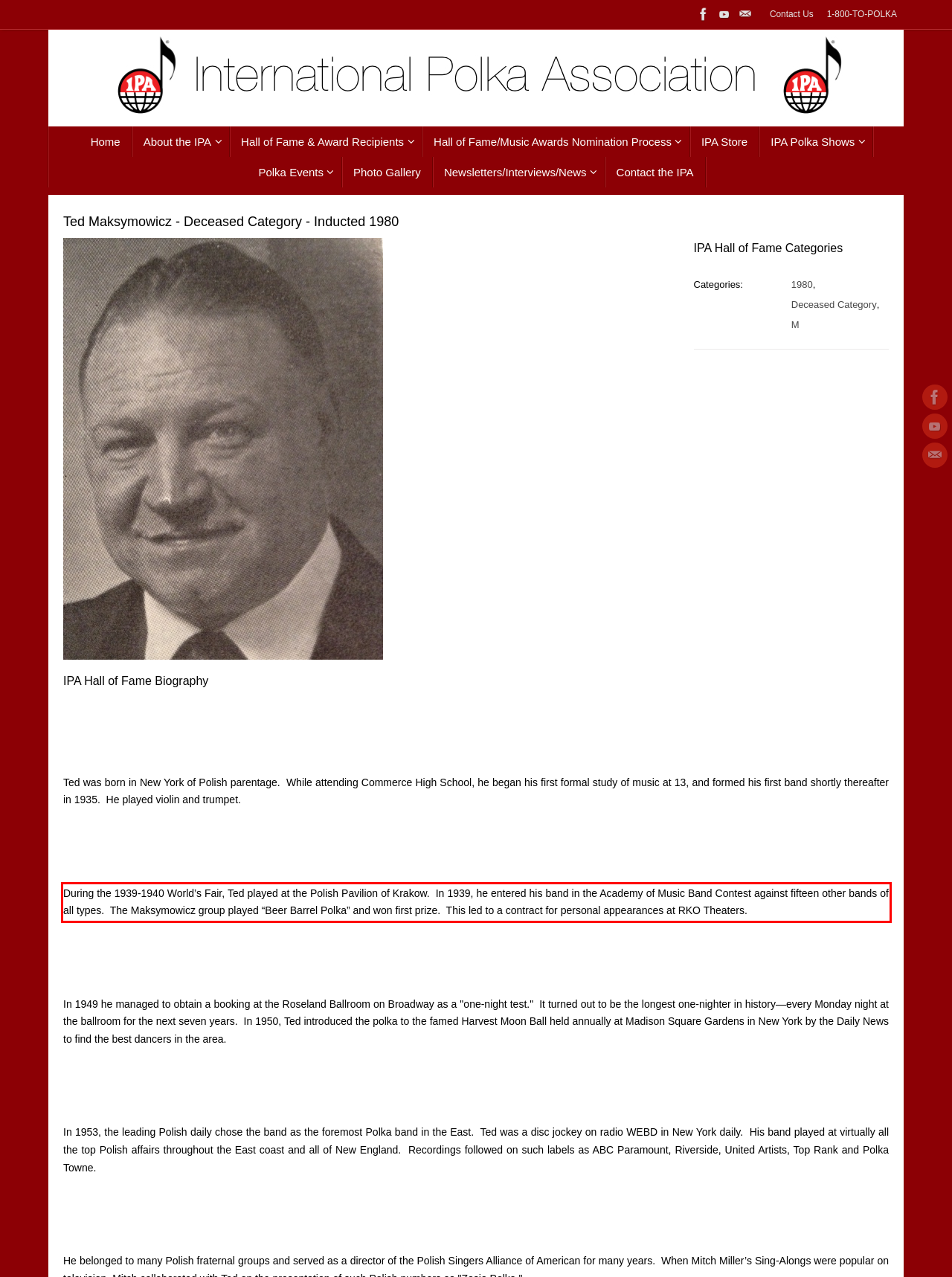You have a screenshot of a webpage with a UI element highlighted by a red bounding box. Use OCR to obtain the text within this highlighted area.

During the 1939-1940 World’s Fair, Ted played at the Polish Pavilion of Krakow. In 1939, he entered his band in the Academy of Music Band Contest against fifteen other bands of all types. The Maksymowicz group played “Beer Barrel Polka” and won first prize. This led to a contract for personal appearances at RKO Theaters.